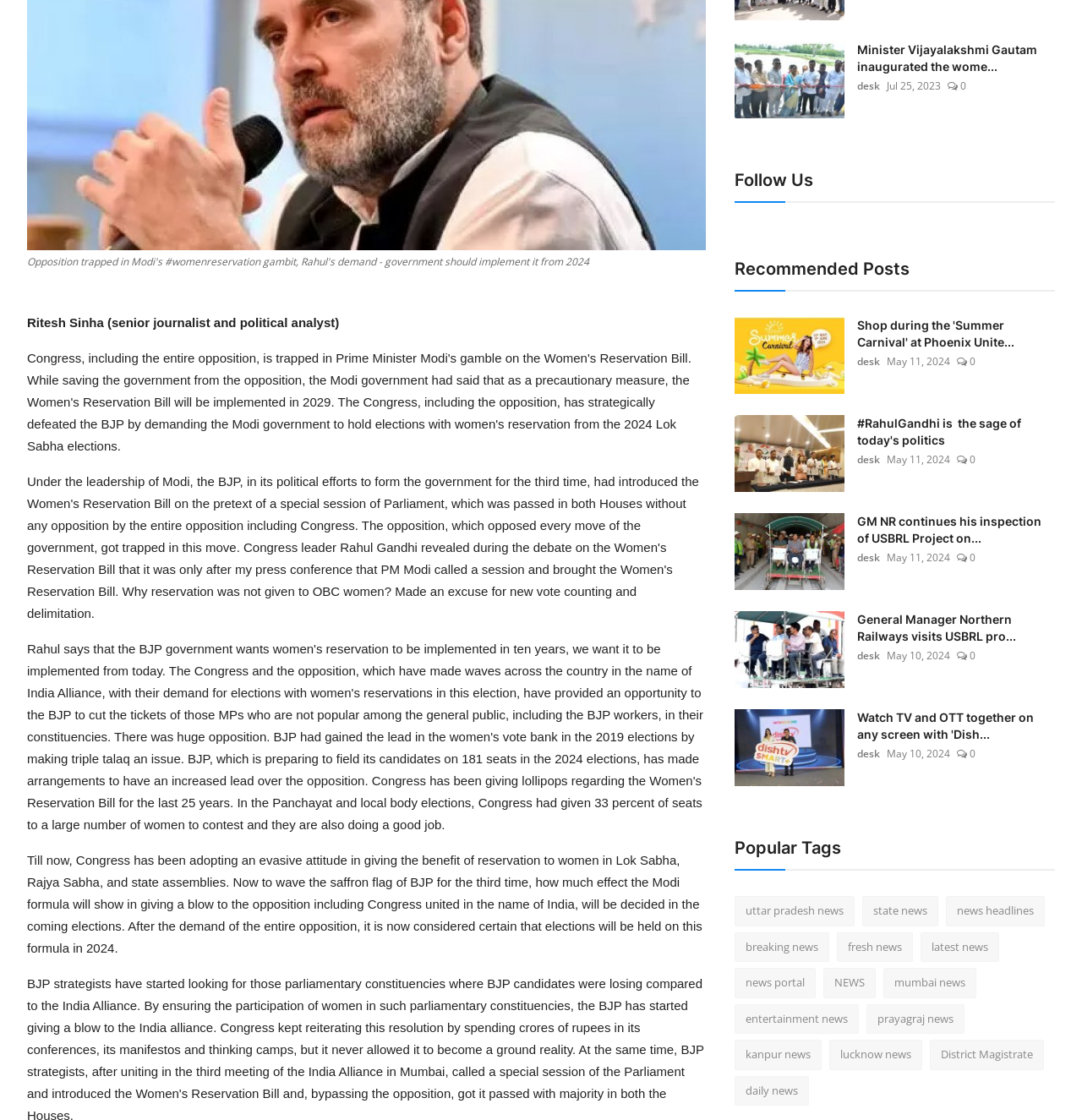Identify the bounding box for the UI element that is described as follows: "desk".

[0.792, 0.316, 0.813, 0.33]